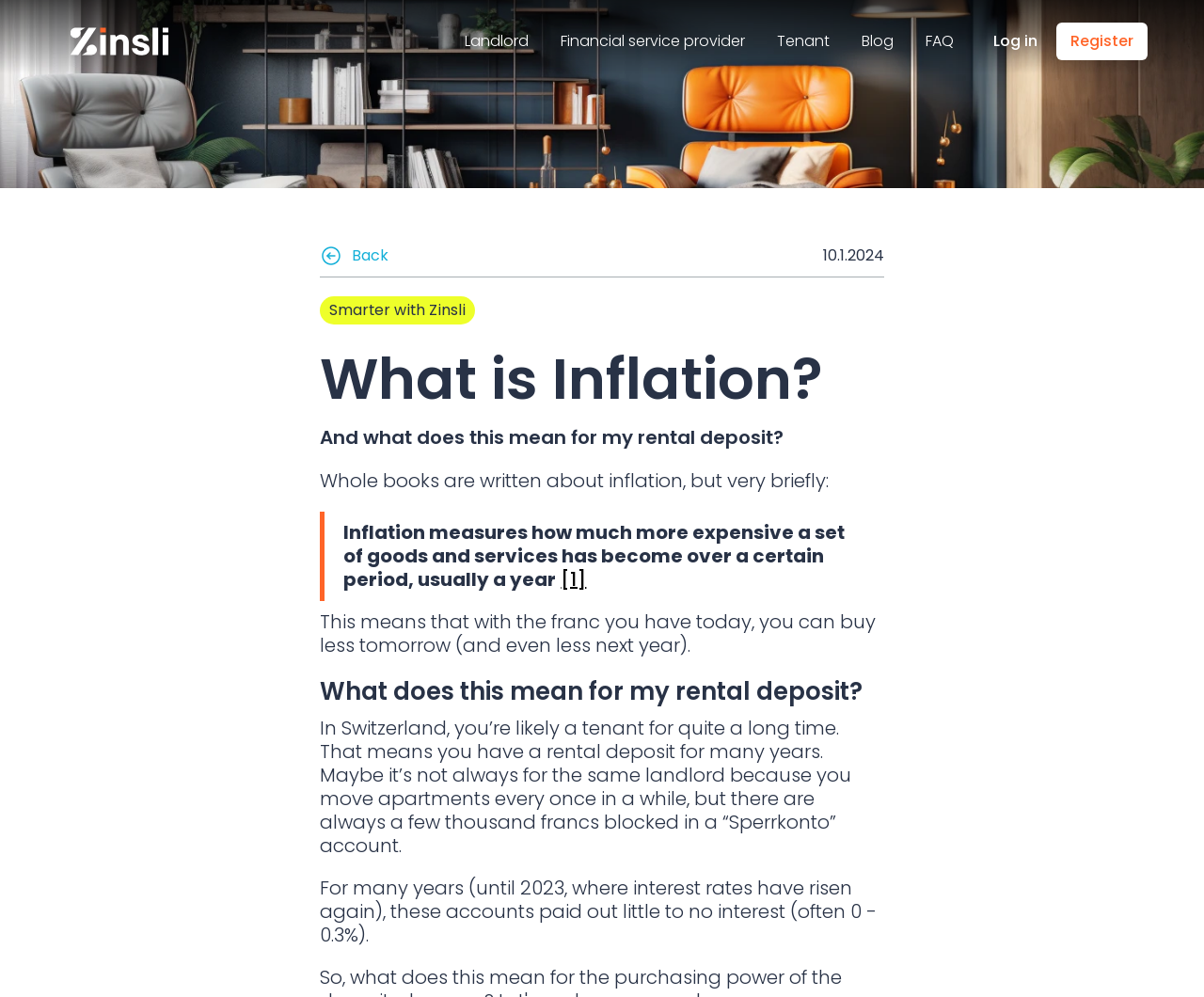Could you please study the image and provide a detailed answer to the question:
What is the effect of inflation on purchasing power?

As stated on the webpage, inflation means that with the franc you have today, you can buy less tomorrow (and even less next year), resulting in a decrease in purchasing power.